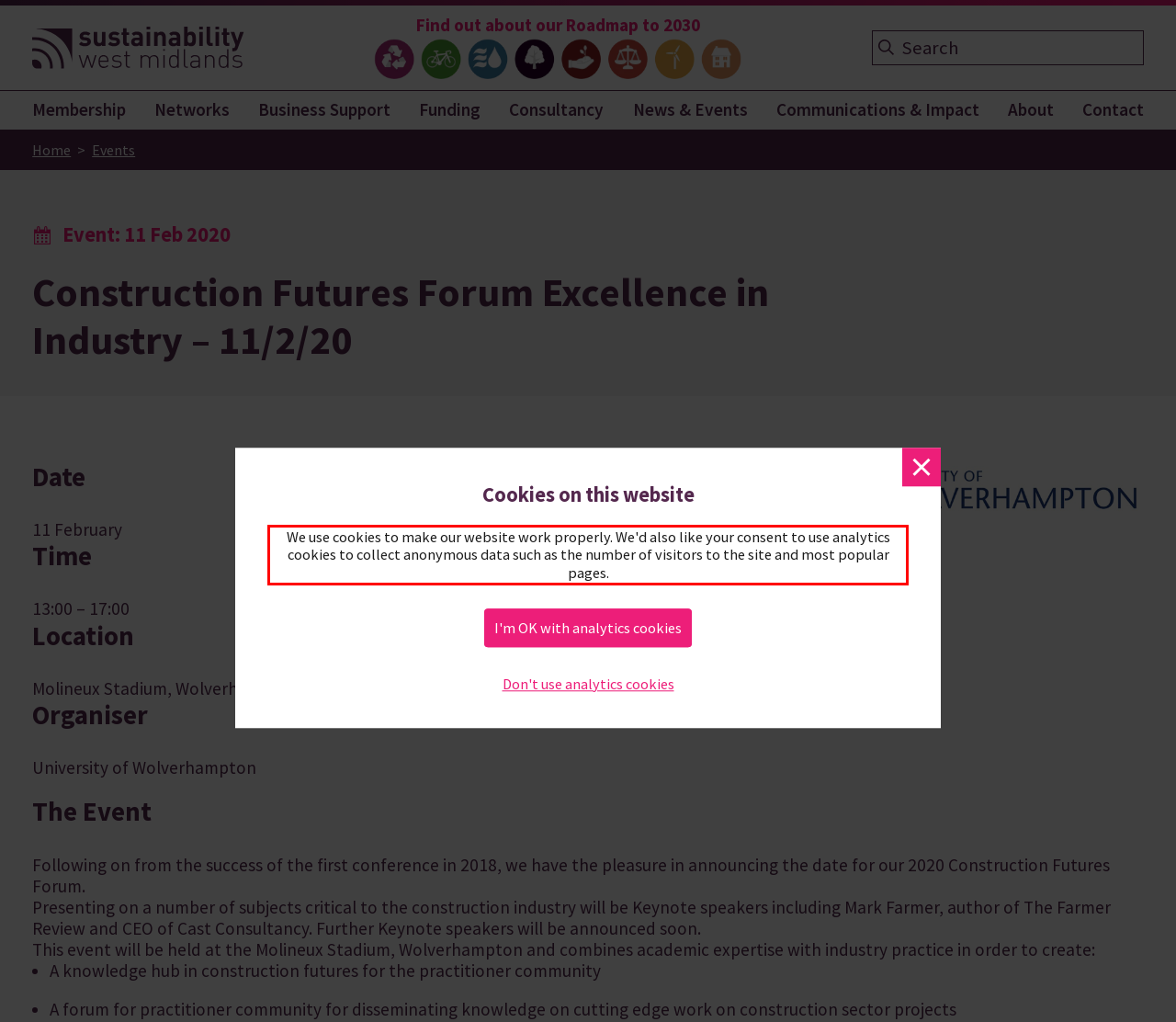Please identify the text within the red rectangular bounding box in the provided webpage screenshot.

We use cookies to make our website work properly. We'd also like your consent to use analytics cookies to collect anonymous data such as the number of visitors to the site and most popular pages.